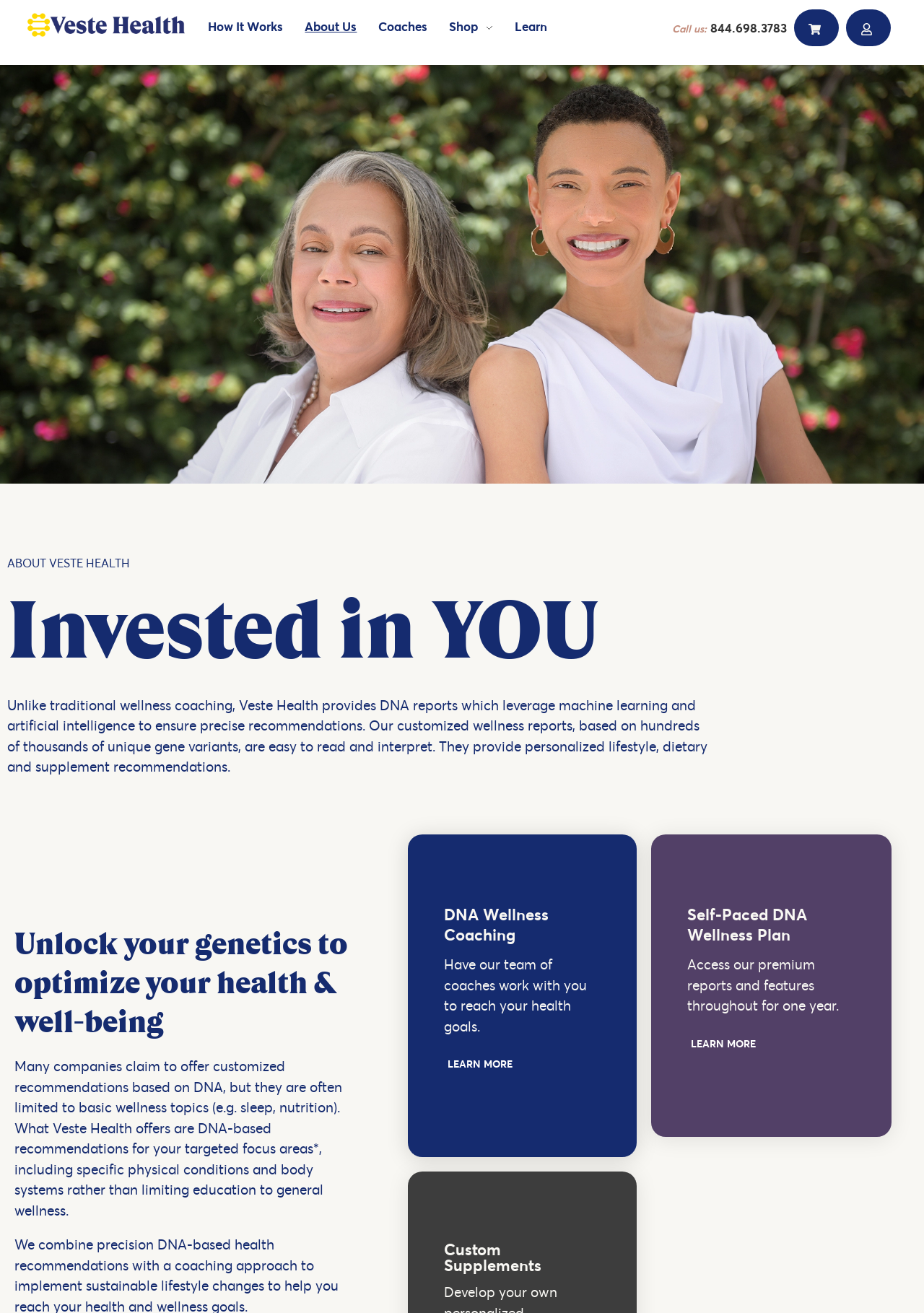Find the bounding box coordinates for the element described here: "Usercentrics Consent Management Platform Logo".

None